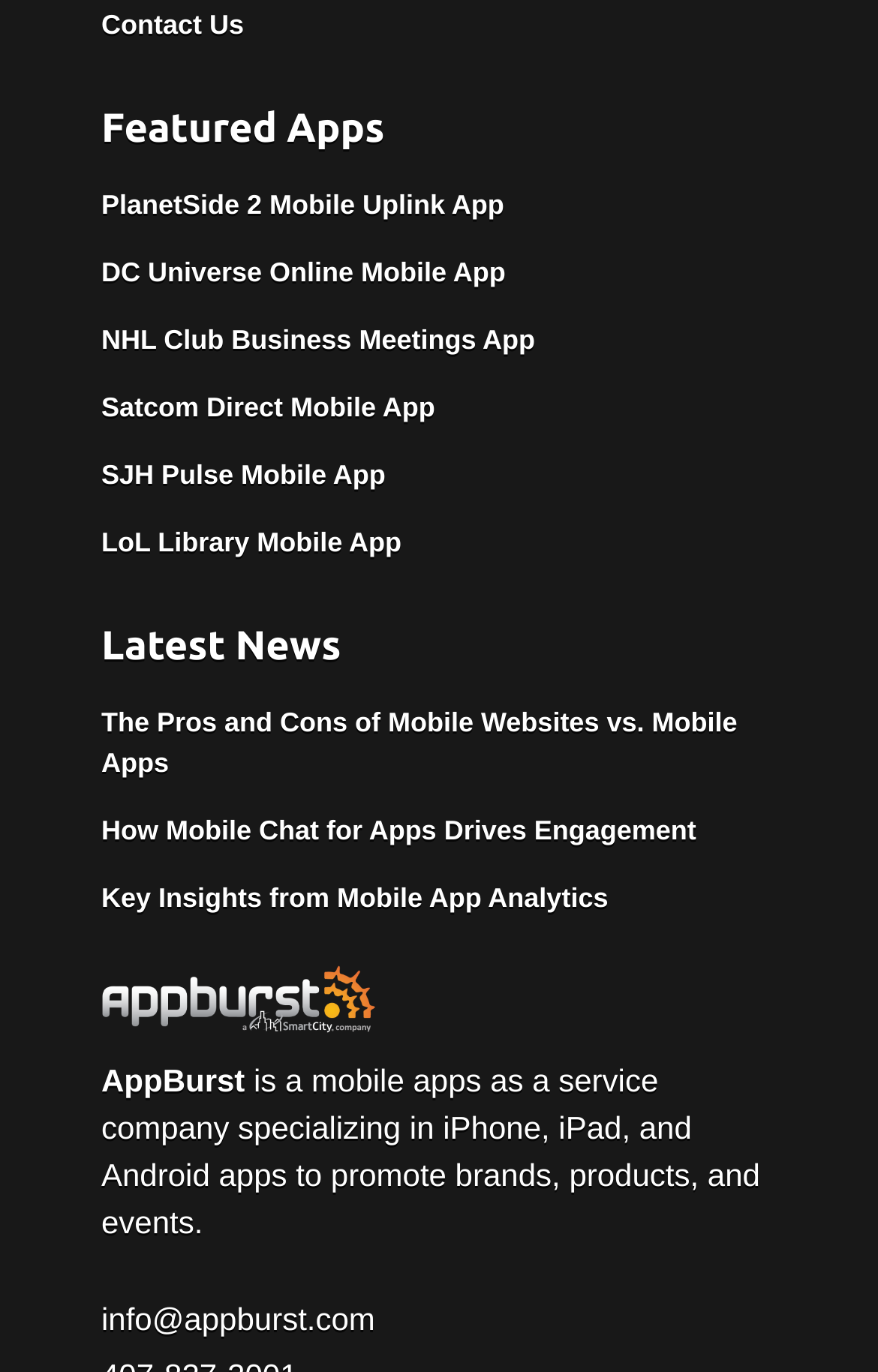What is the contact email of AppBurst?
Kindly offer a detailed explanation using the data available in the image.

The static text 'info@appburst.com' on the webpage indicates that it is the contact email of AppBurst.